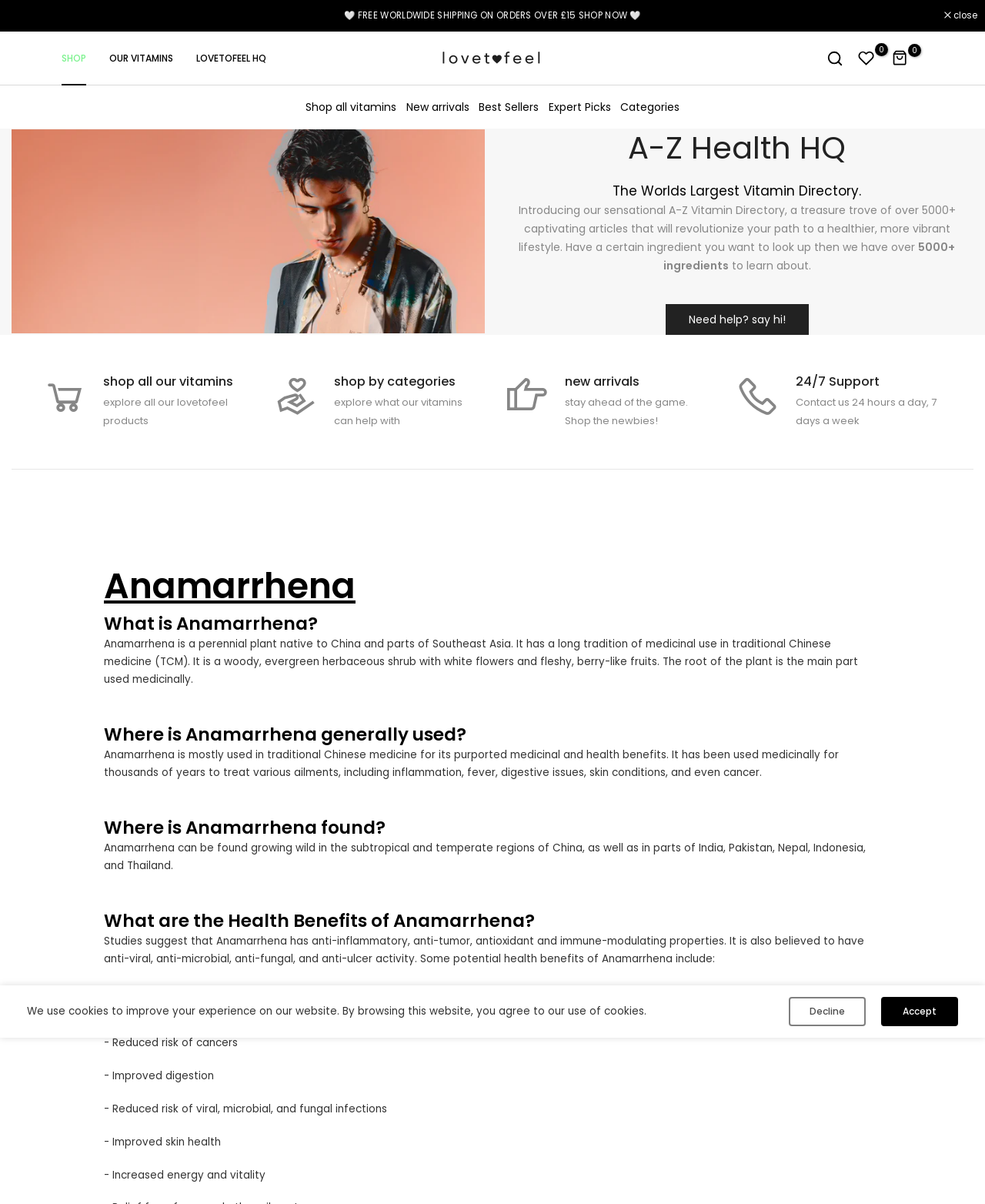What is the main part of Anamarrhena used medicinally?
Provide an in-depth and detailed answer to the question.

I read the static text element that describes the root of the Anamarrhena plant as the main part used medicinally.